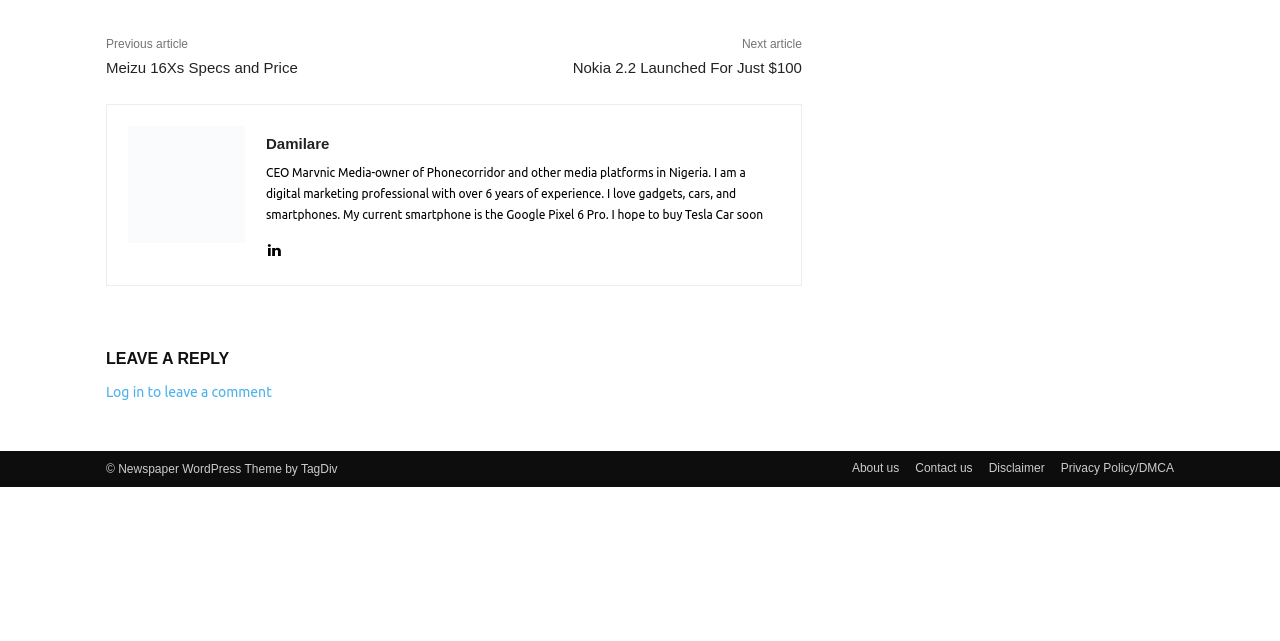What is the author's desired car?
Answer the question using a single word or phrase, according to the image.

Tesla